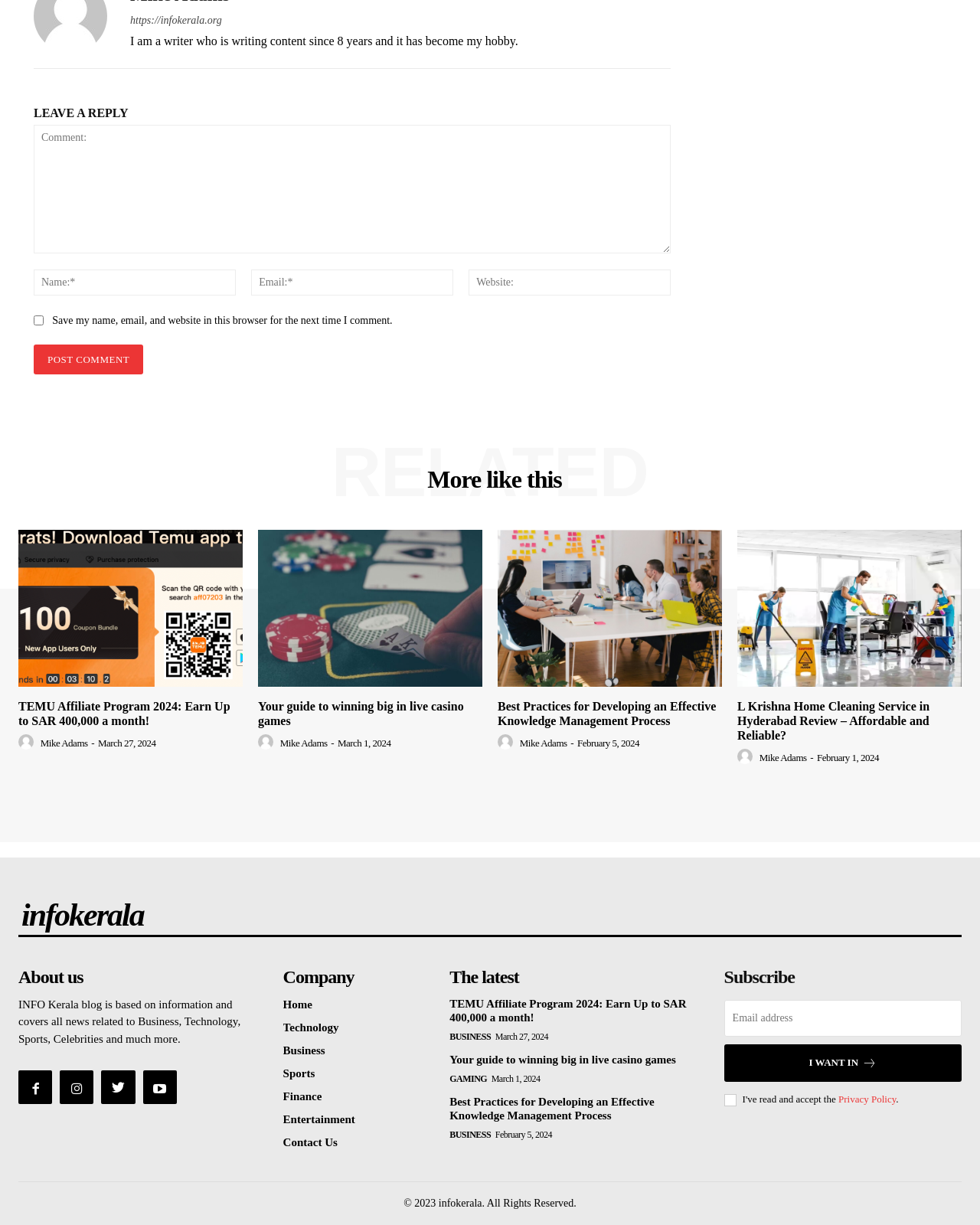Using details from the image, please answer the following question comprehensively:
What is the topic of the article 'TEMU Affiliate Program 2024: Earn Up to SAR 400,000 a month!'?

The topic of the article is mentioned below the article title, which is 'BUSINESS'.